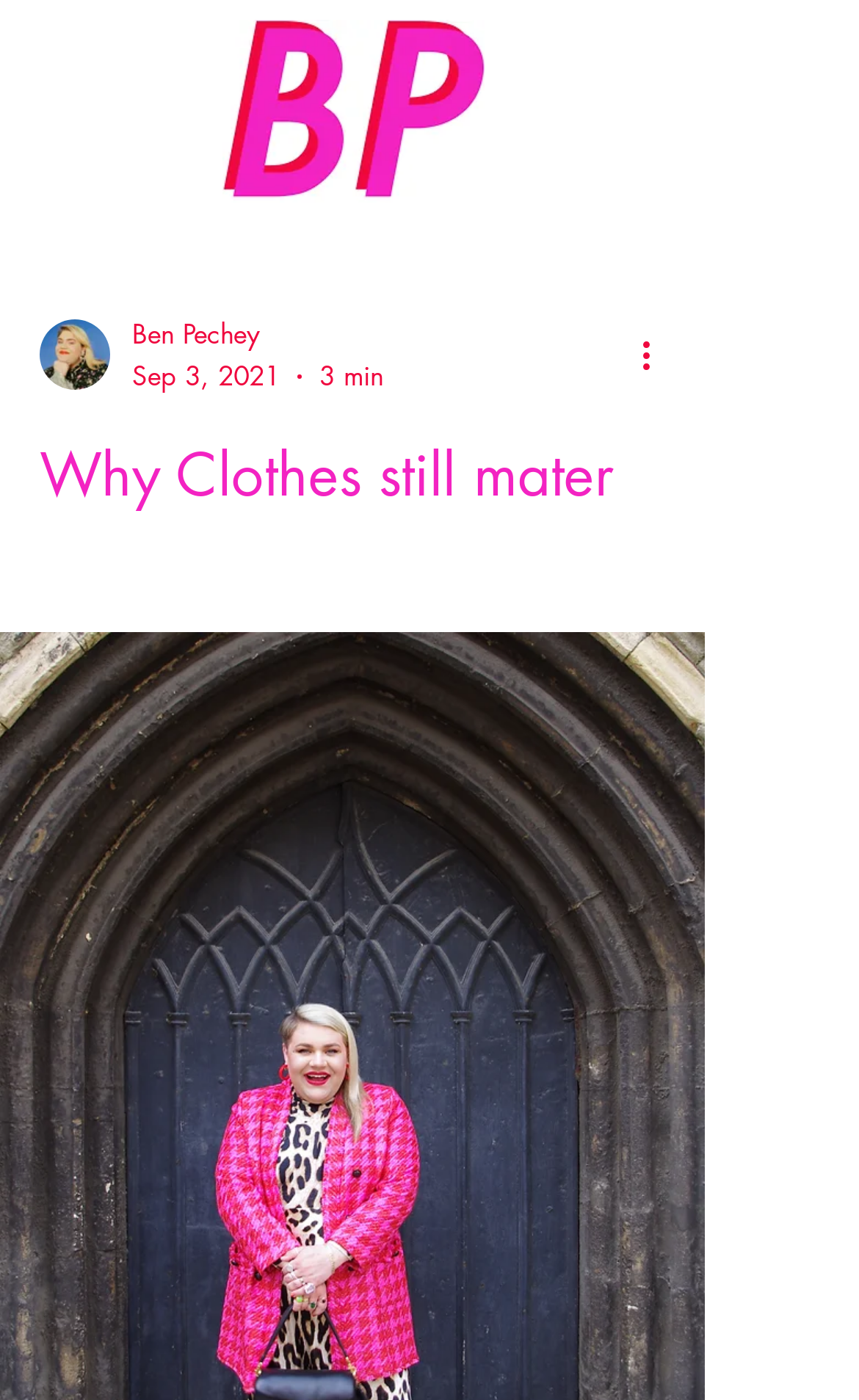Describe the webpage in detail, including text, images, and layout.

The webpage appears to be a blog post or article titled "Why Clothes still mater". At the top left of the page, there is a logo image, 'BP_LOGO.jpg', accompanied by a smaller image of the writer to its left. Below the logo, the author's name, 'Ben Pechey', is displayed, along with the date 'Sep 3, 2021', and an estimated reading time of '3 min'. 

To the right of these details, there is a 'More actions' button. On the top half of the page, the main heading 'Why Clothes still mater' is prominently displayed, taking up a significant portion of the width.